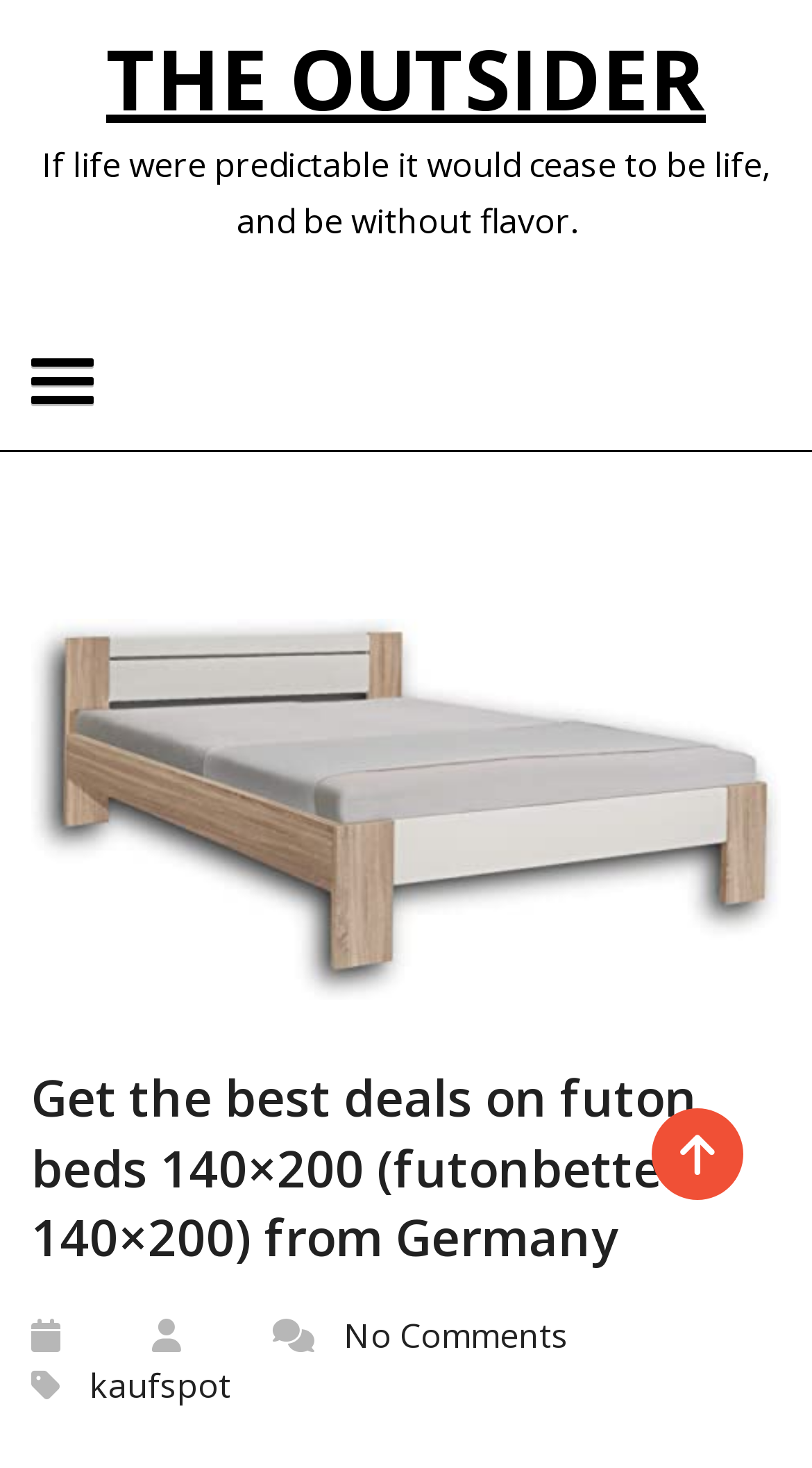What is the icon present at the bottom right?
Provide a comprehensive and detailed answer to the question.

The icon '' is present at the bottom right of the webpage, which appears to be a square-shaped icon.